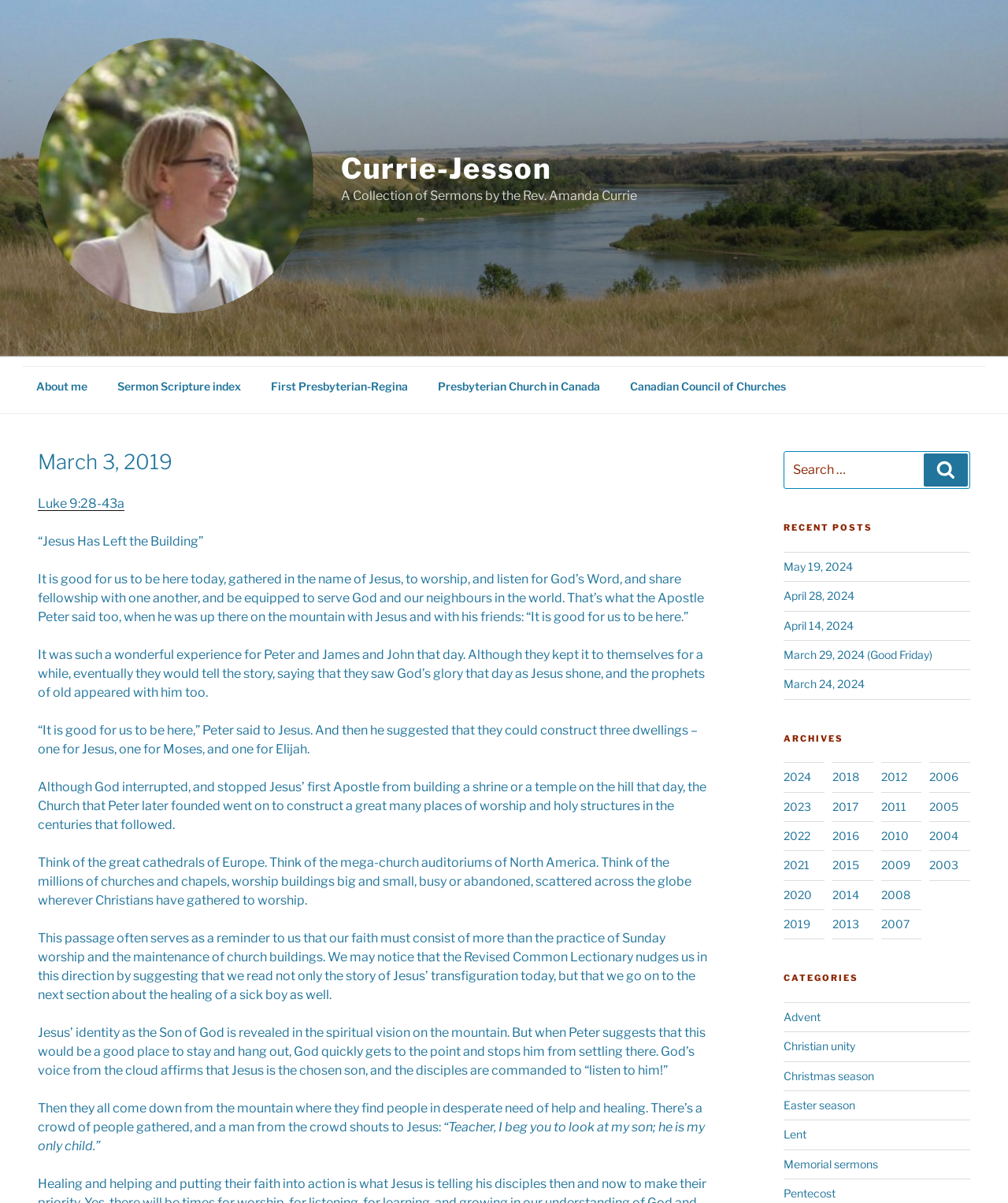What is the title or heading displayed on the webpage?

March 3, 2019